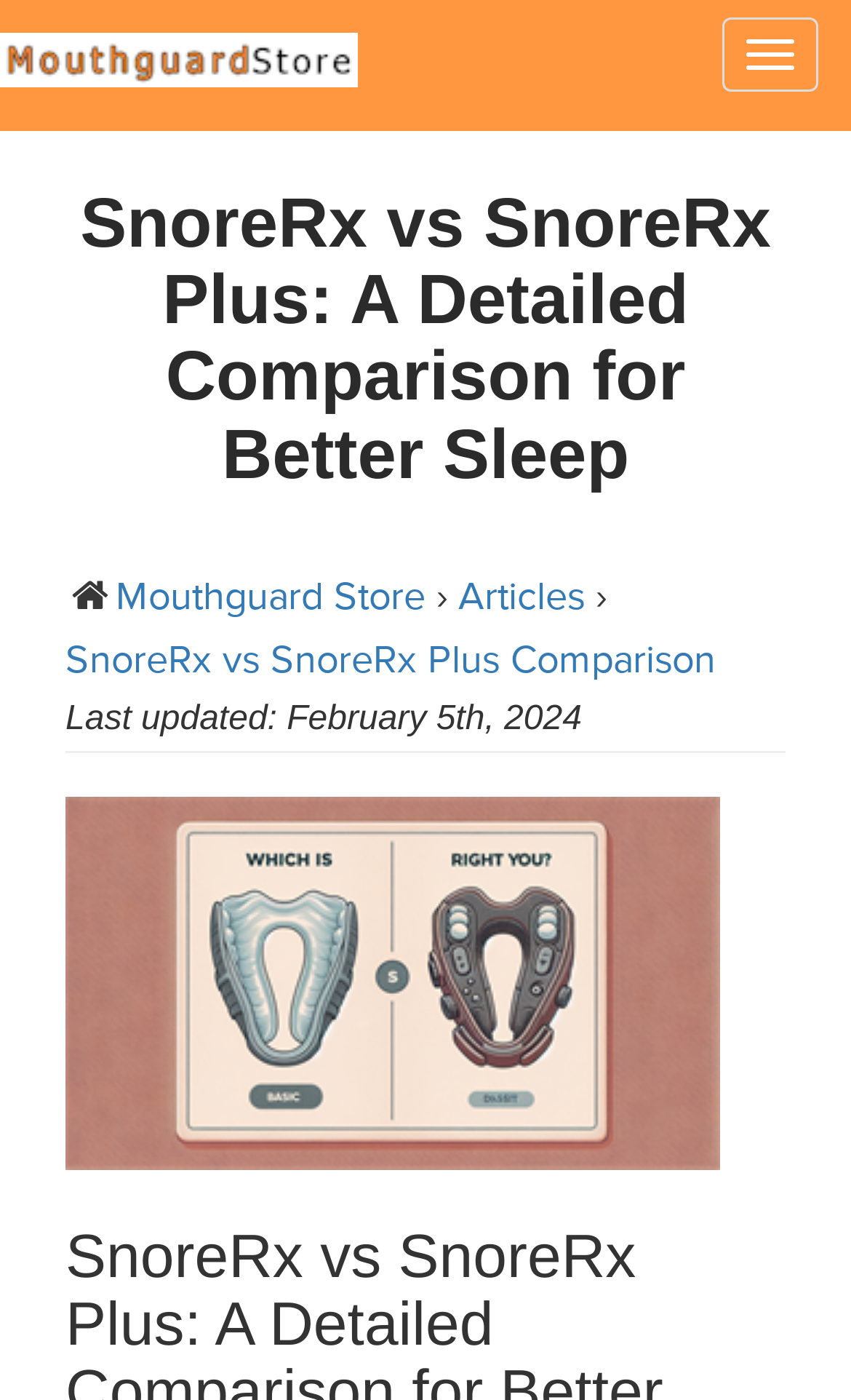Bounding box coordinates are given in the format (top-left x, top-left y, bottom-right x, bottom-right y). All values should be floating point numbers between 0 and 1. Provide the bounding box coordinate for the UI element described as: parent_node: Toggle navigation

[0.0, 0.014, 0.421, 0.045]